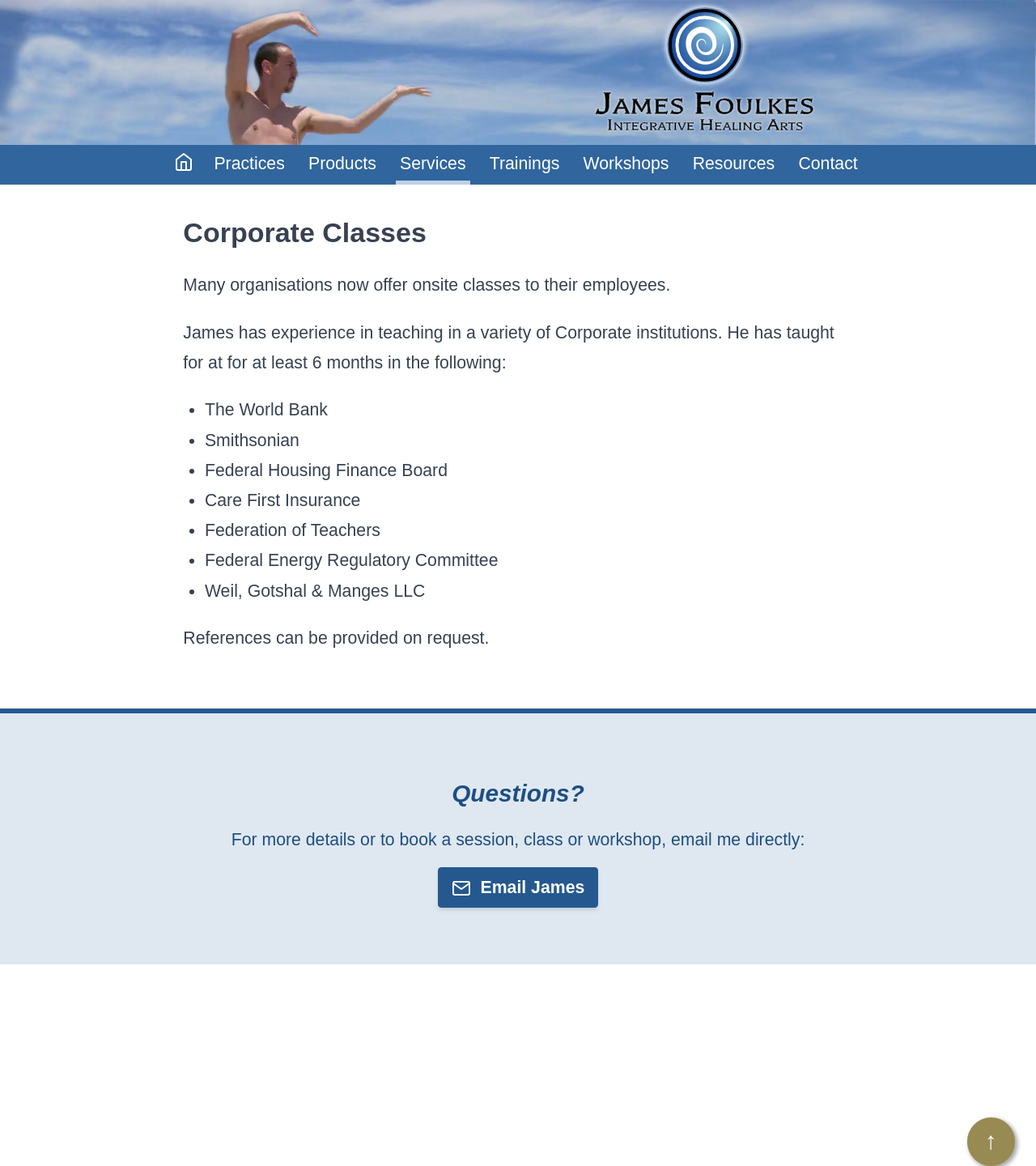Please determine the bounding box coordinates of the element's region to click for the following instruction: "Click on the '↑' link".

[0.934, 0.958, 0.98, 1.0]